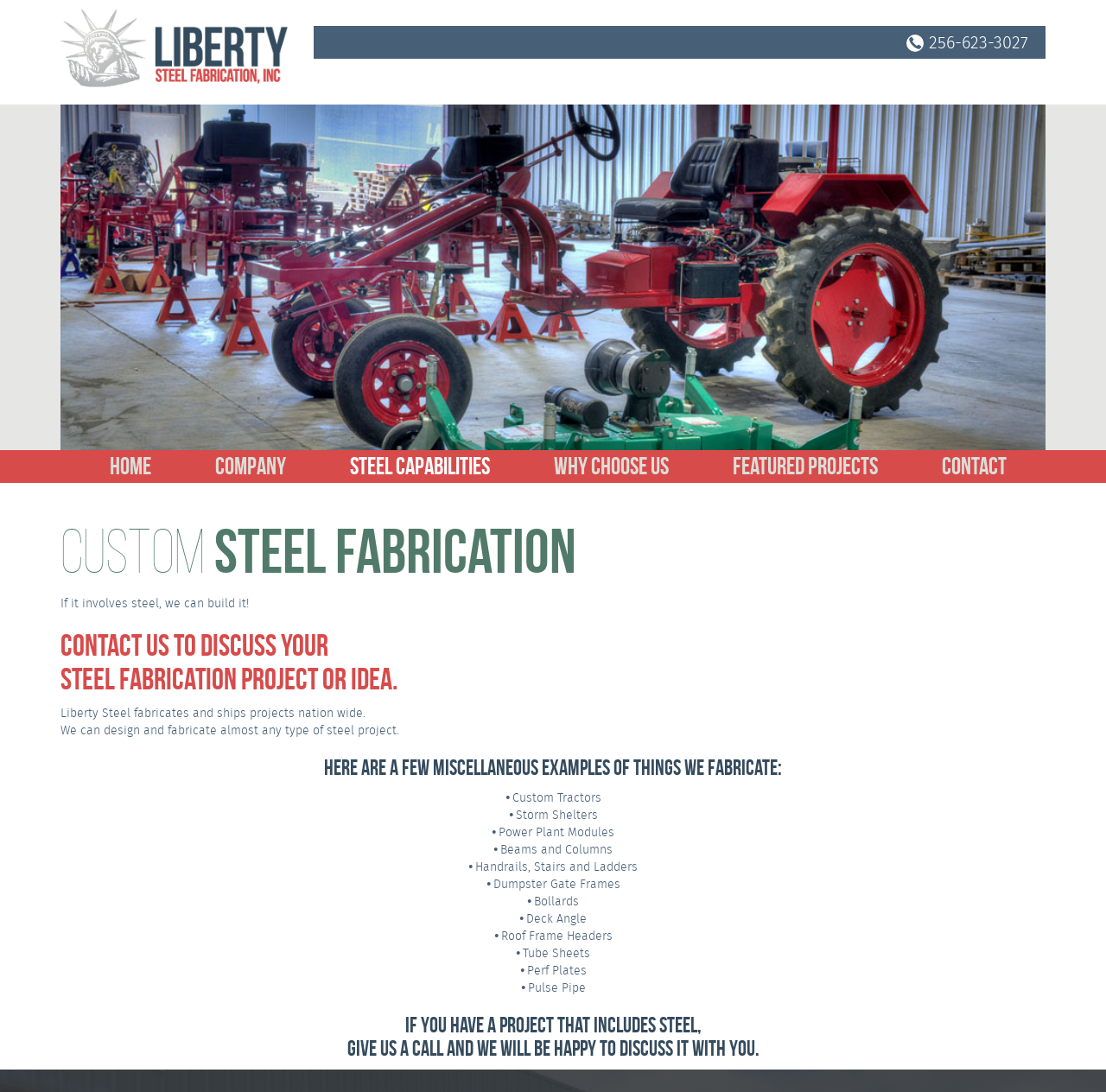What is the company's approach to steel fabrication?
Please give a well-detailed answer to the question.

The heading 'Custom Steel Fabrication' and the text 'If it involves steel, we can build it!' suggest that Liberty Steel takes a customized approach to steel fabrication, implying that they can design and build unique steel products to meet specific needs.